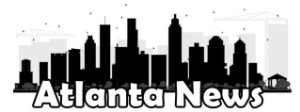What type of font is used for the text 'Atlanta News'?
Based on the image, provide your answer in one word or phrase.

Modern